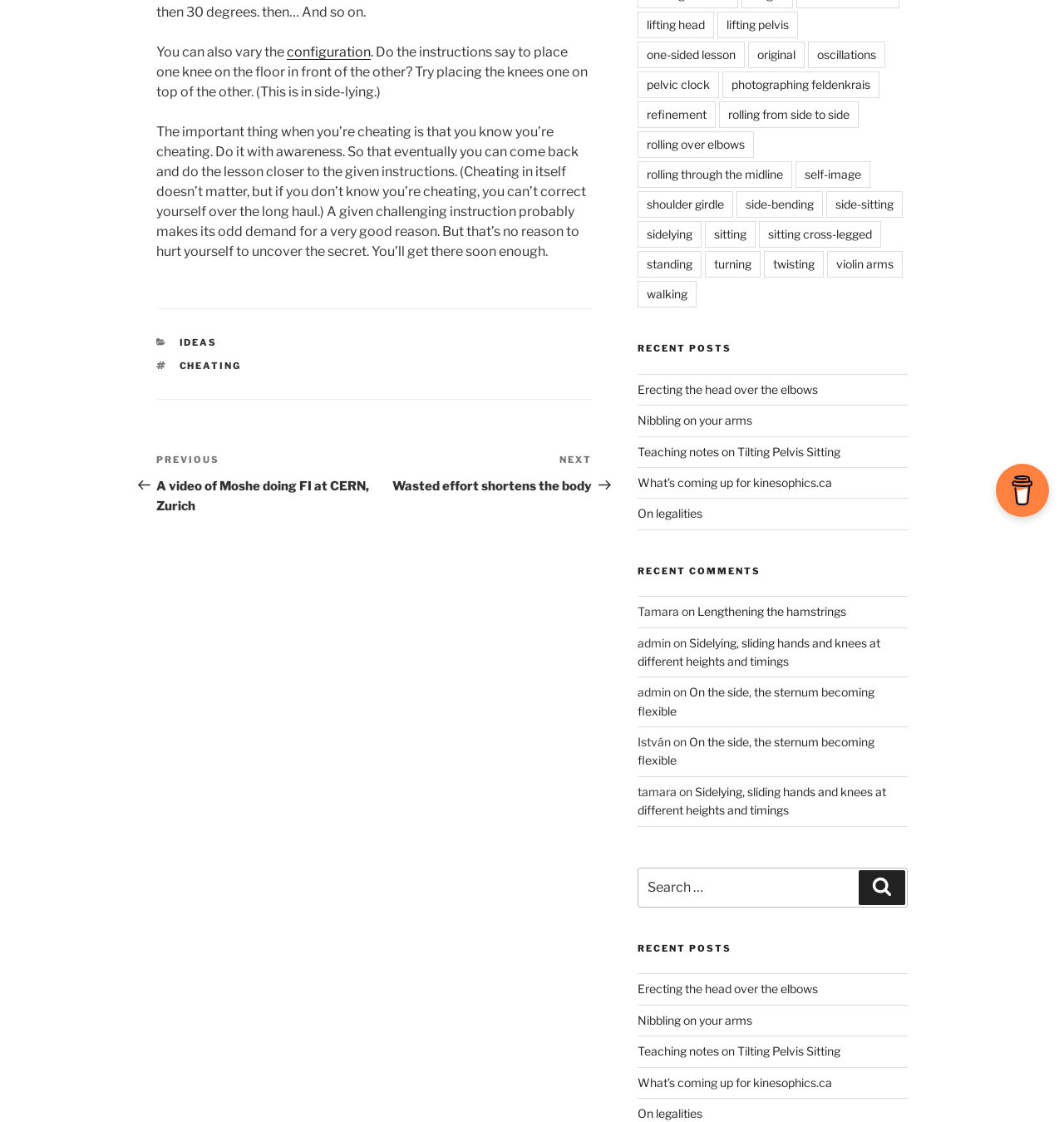Provide the bounding box coordinates for the UI element that is described by this text: "Contacto". The coordinates should be in the form of four float numbers between 0 and 1: [left, top, right, bottom].

None